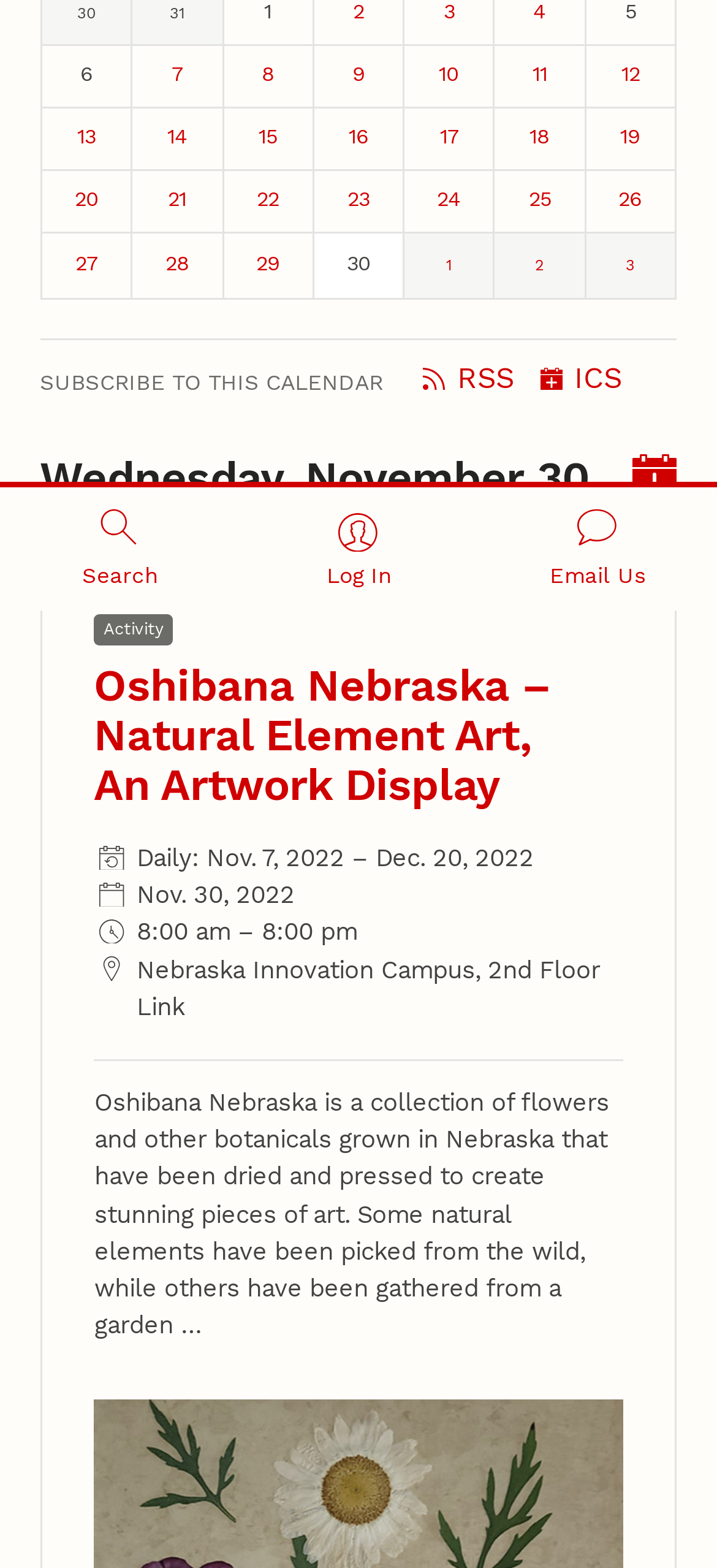Determine the bounding box for the HTML element described here: "27". The coordinates should be given as [left, top, right, bottom] with each number being a float between 0 and 1.

[0.059, 0.15, 0.183, 0.188]